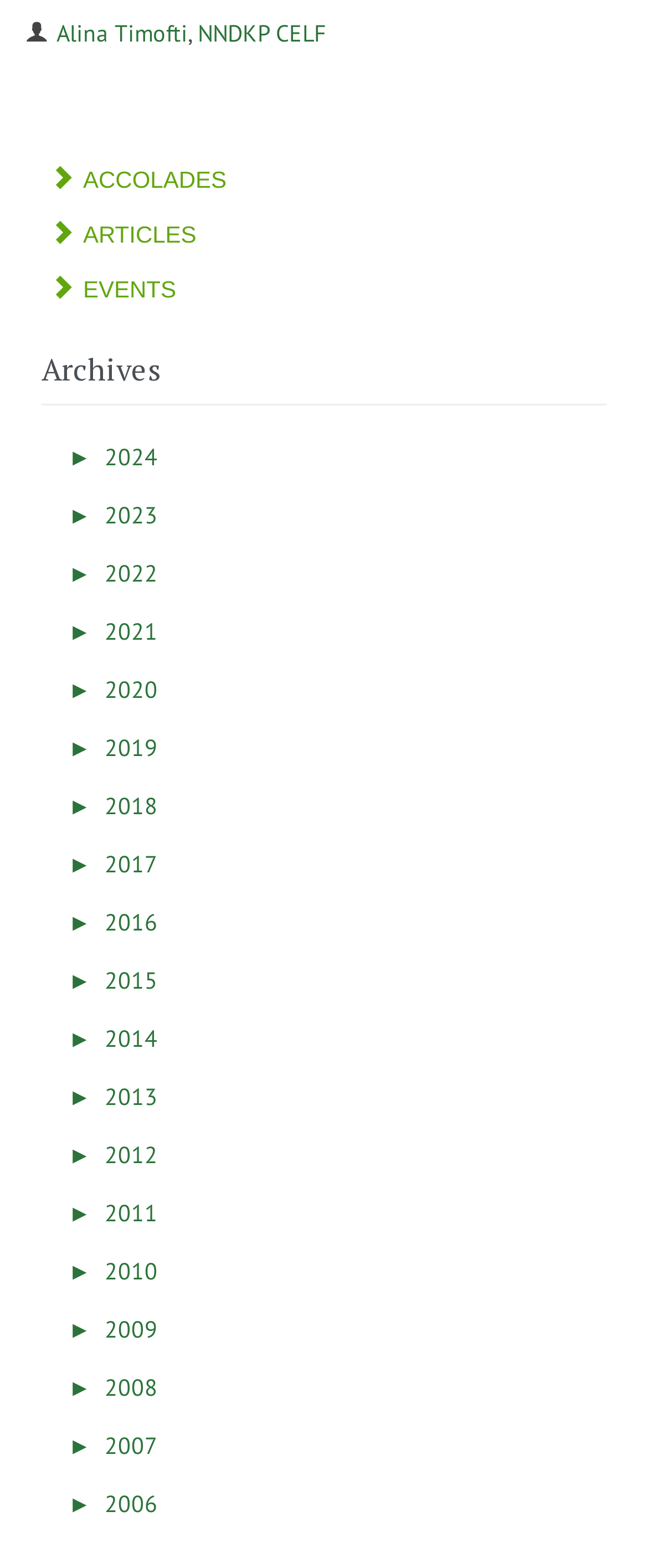What is the name of the person mentioned at the top of the webpage?
Based on the image content, provide your answer in one word or a short phrase.

Alina Timofti